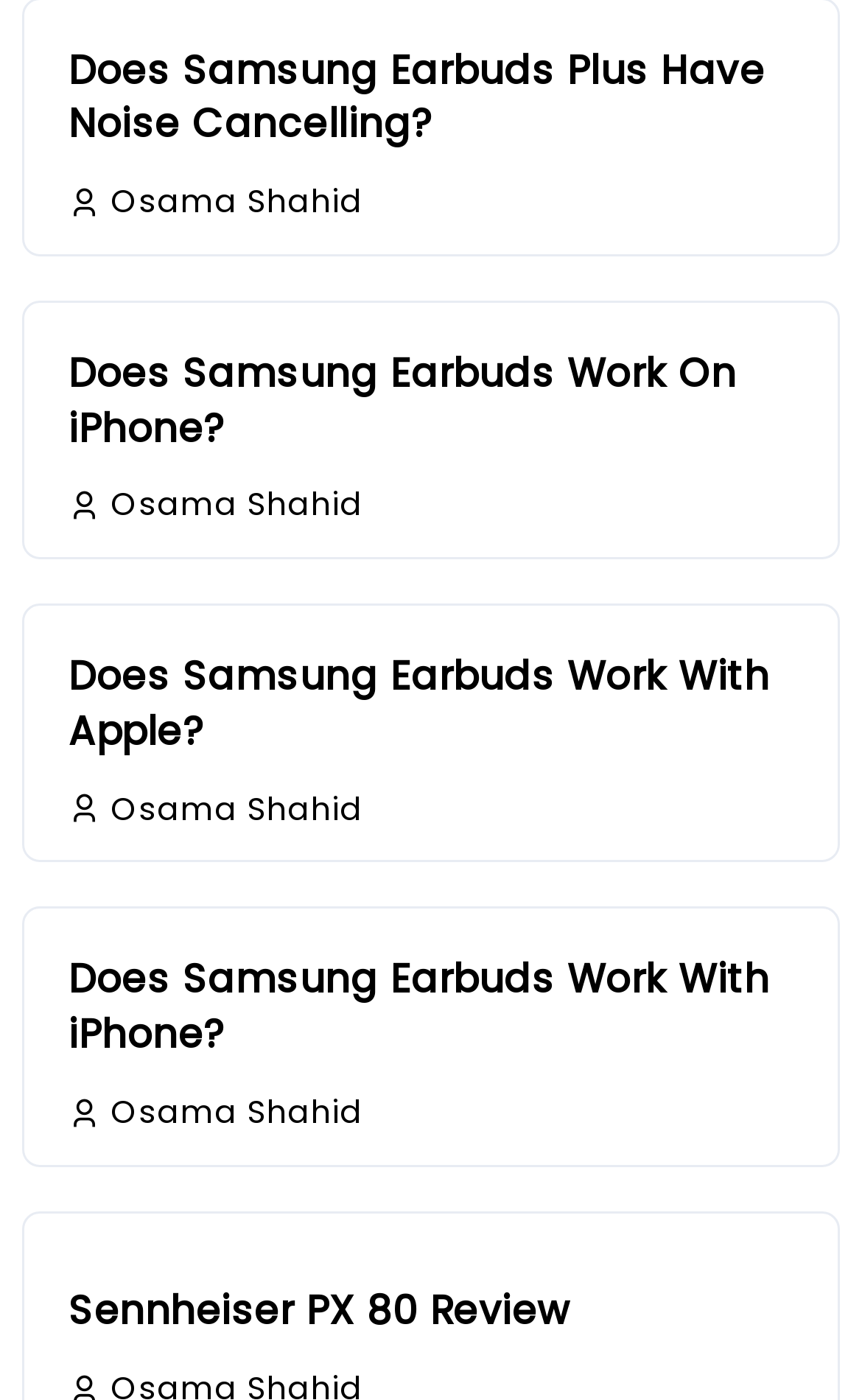Respond to the question with just a single word or phrase: 
How many articles are on the webpage?

5